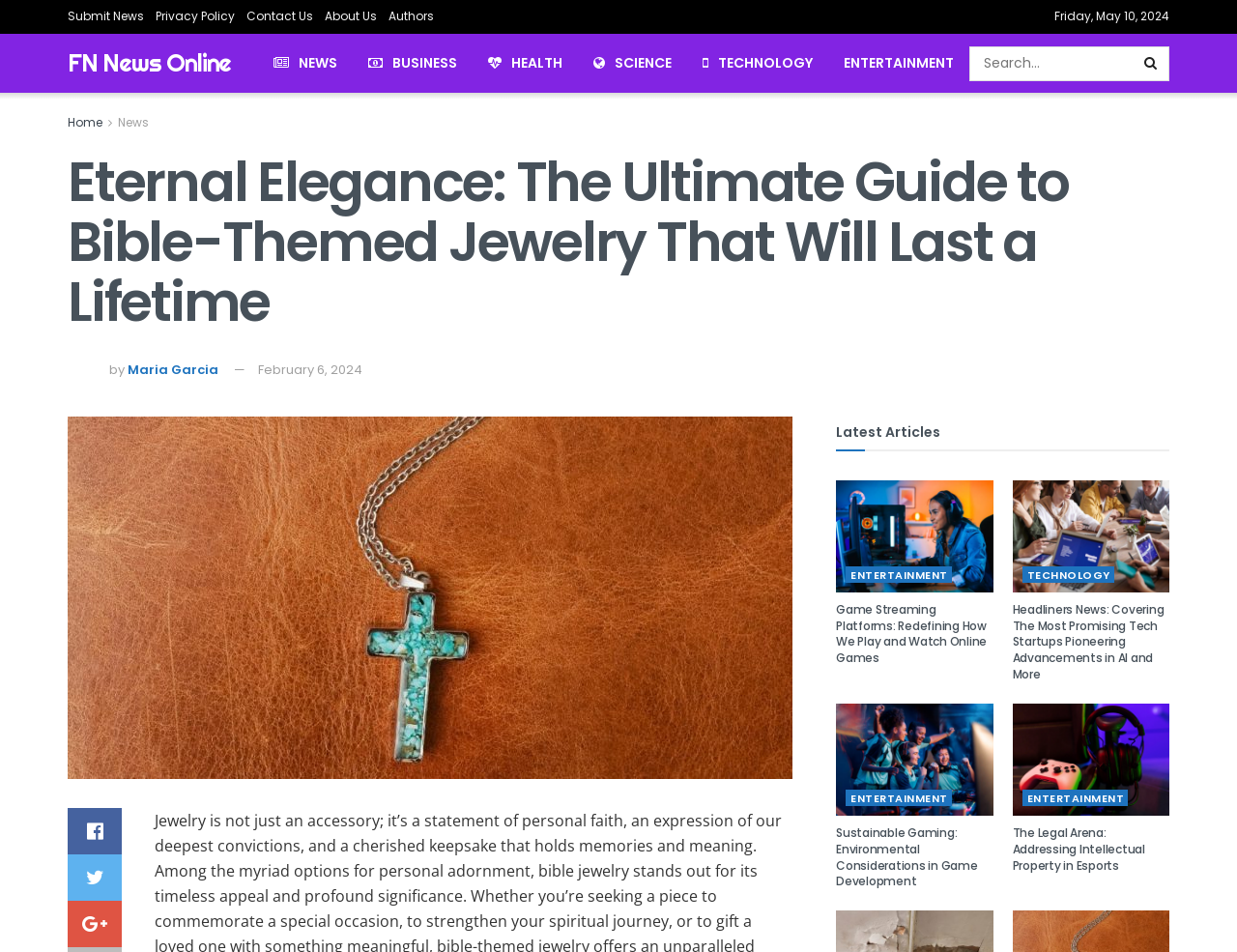Reply to the question with a brief word or phrase: What is the date of the latest article?

February 6, 2024